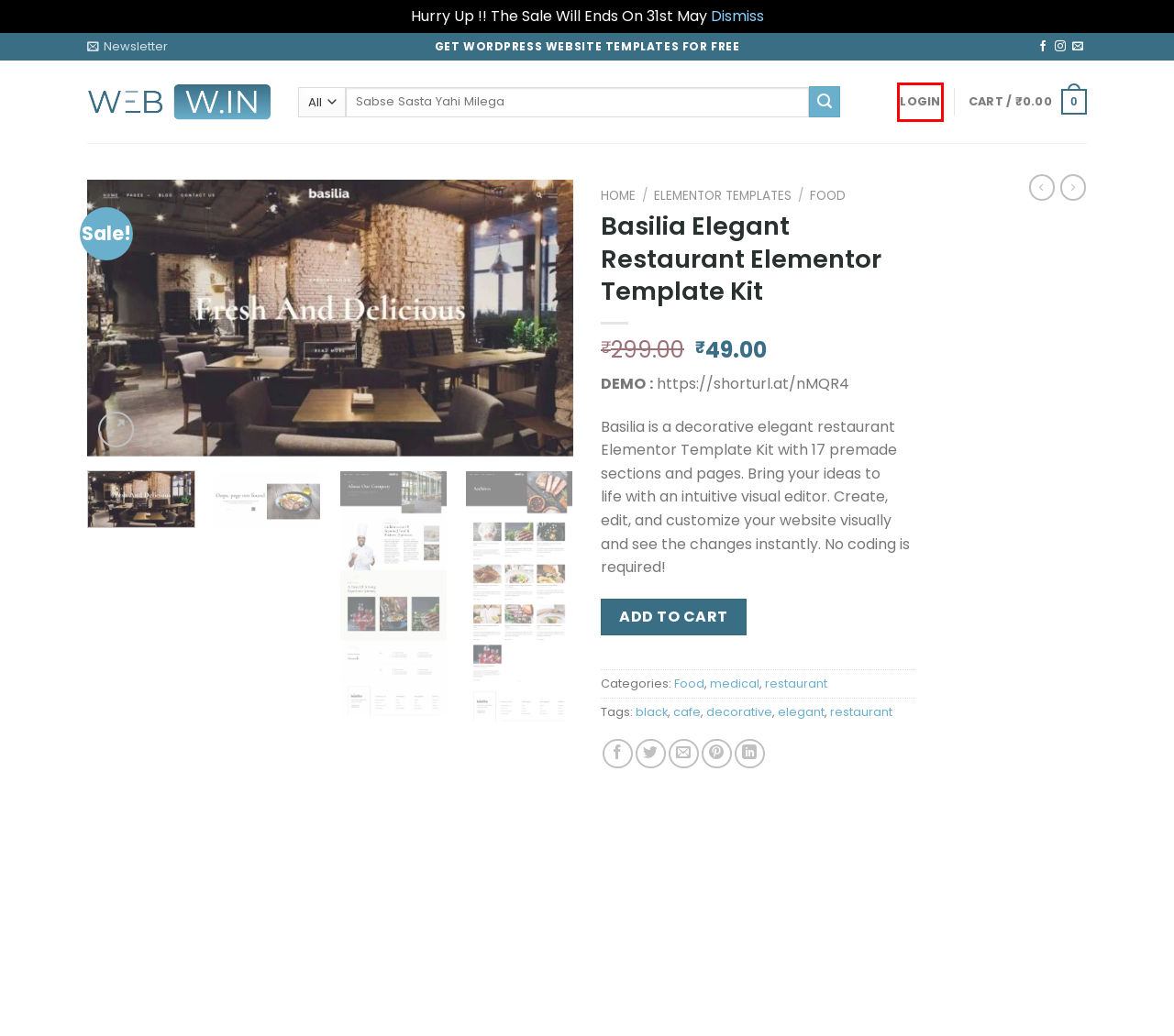You are provided with a screenshot of a webpage that includes a red rectangle bounding box. Please choose the most appropriate webpage description that matches the new webpage after clicking the element within the red bounding box. Here are the candidates:
A. restaurant - webwin.in
B. elegant - webwin.in
C. decorative - webwin.in
D. cafe - webwin.in
E. Food - webwin.in
F. My account - webwin.in
G. Cart - webwin.in
H. Elementor Templates - webwin.in

F